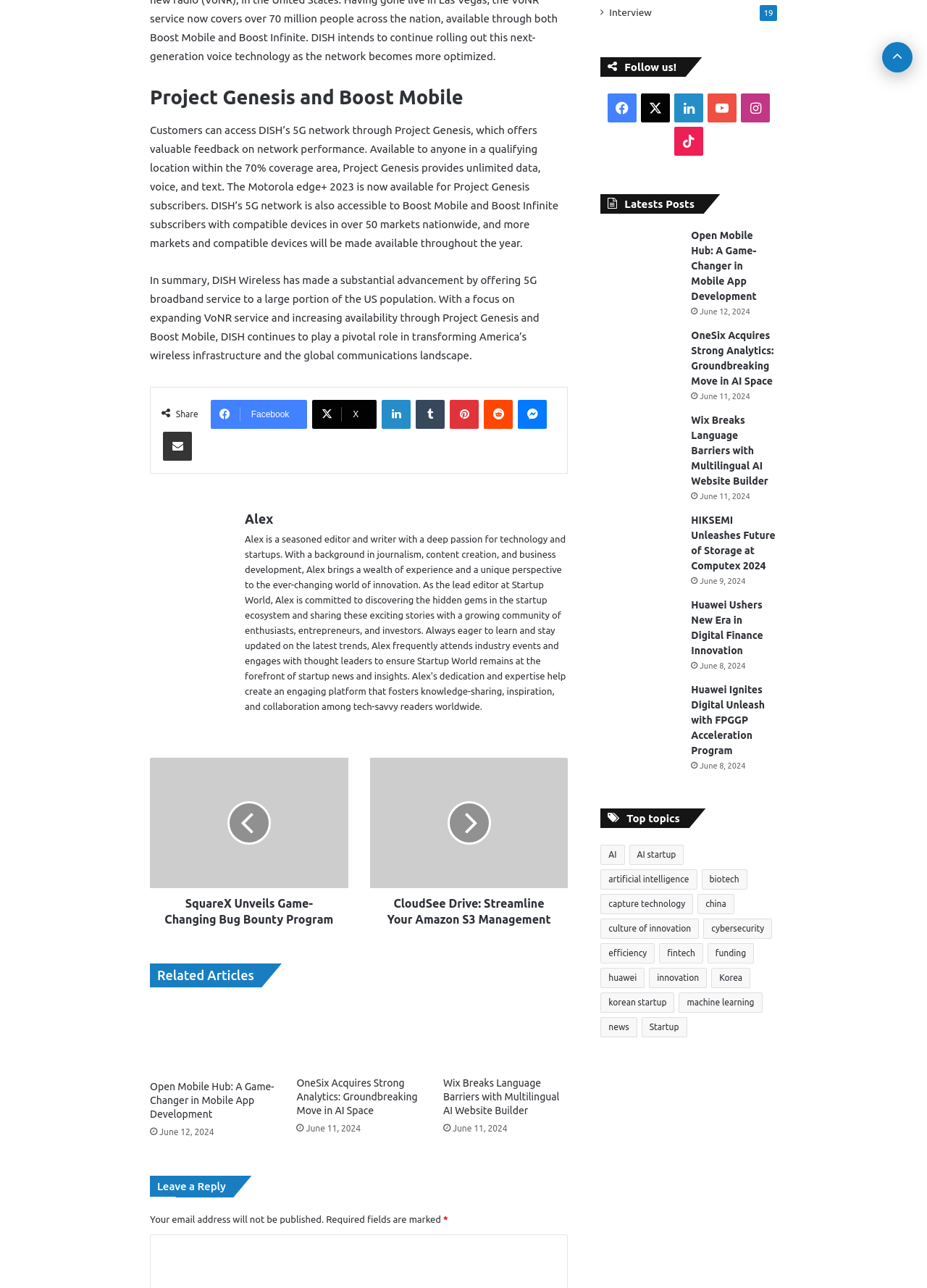Please determine the bounding box coordinates of the element's region to click for the following instruction: "View the photo of Alex".

[0.162, 0.396, 0.248, 0.458]